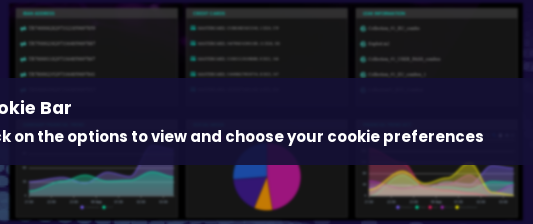Give a comprehensive caption for the image.

The image presents a section of a banking dashboard titled "Cookie Bar," which provides users with options to manage their cookie preferences. It emphasizes the importance of privacy by inviting users to click on the available options for a detailed view of how their data is handled. In the background, various analytical charts and graphs are displayed, indicating data trends and insights relevant to online banking and cybersecurity threats. The design combines practicality with an engaging visual representation, aiming to inform users about their choices while ensuring security in a complex digital landscape.